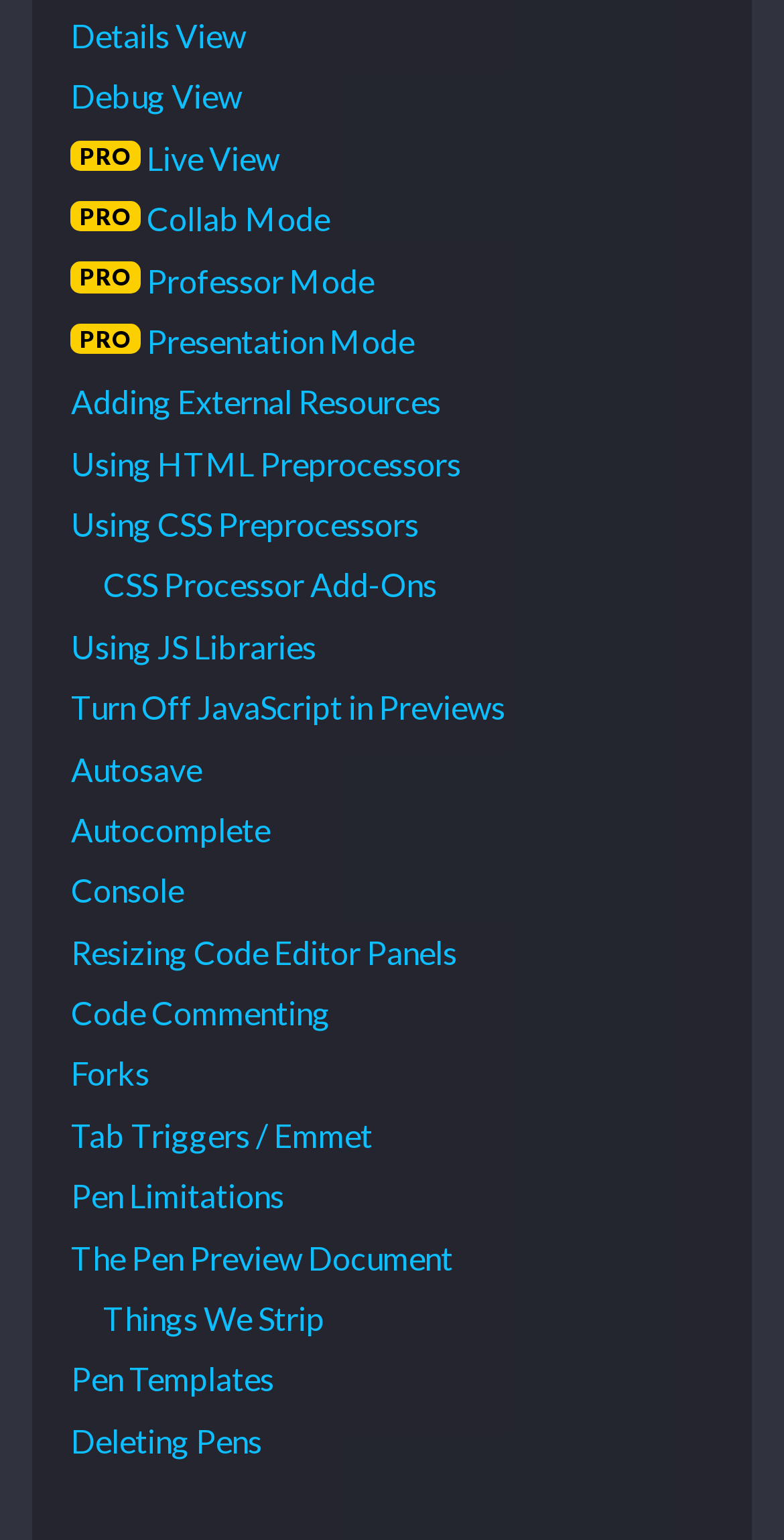How many links are related to 'PRO' on the webpage?
Using the image as a reference, answer with just one word or a short phrase.

4